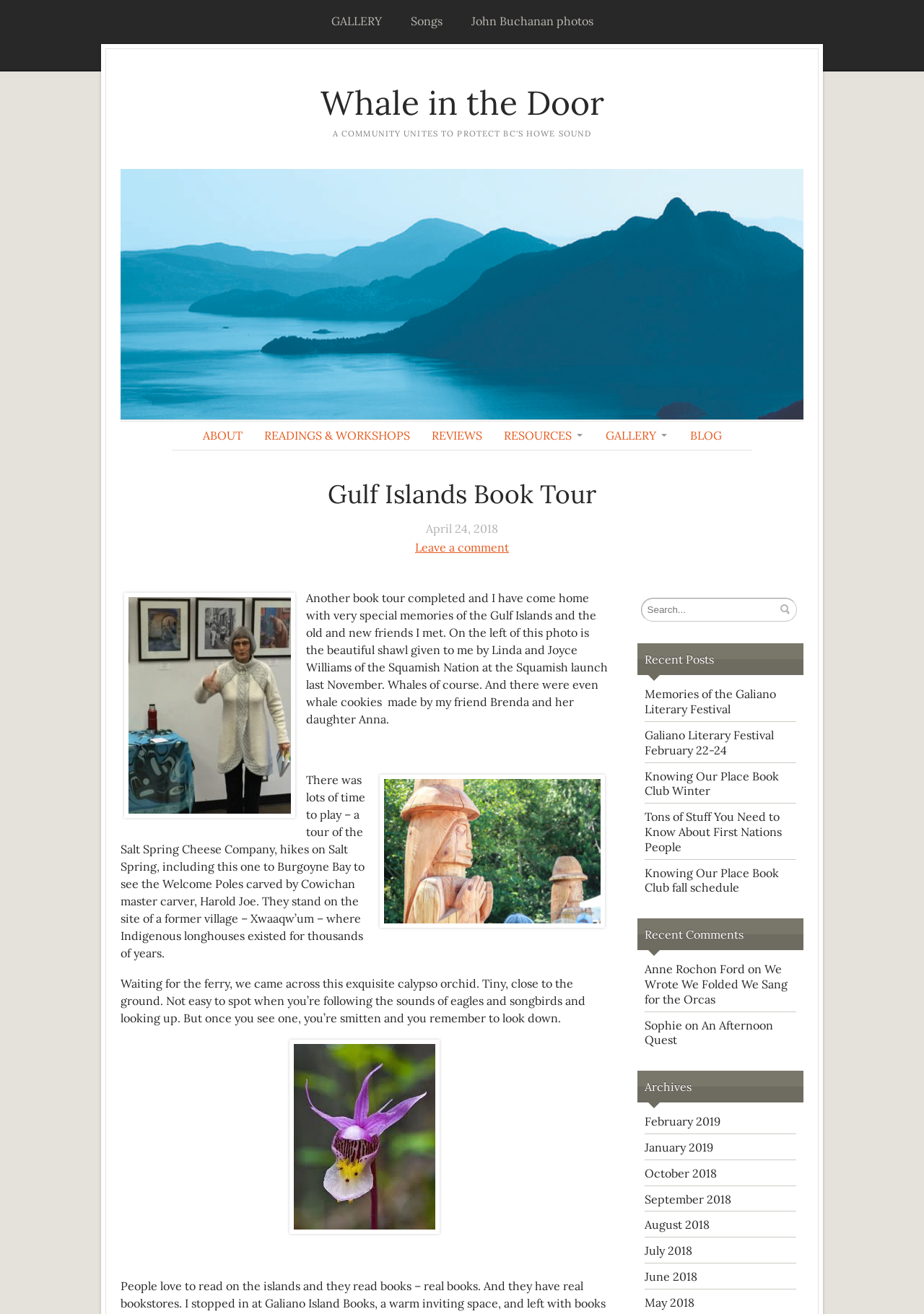Determine the bounding box coordinates of the element's region needed to click to follow the instruction: "View the 'Recent Posts'". Provide these coordinates as four float numbers between 0 and 1, formatted as [left, top, right, bottom].

[0.69, 0.49, 0.87, 0.514]